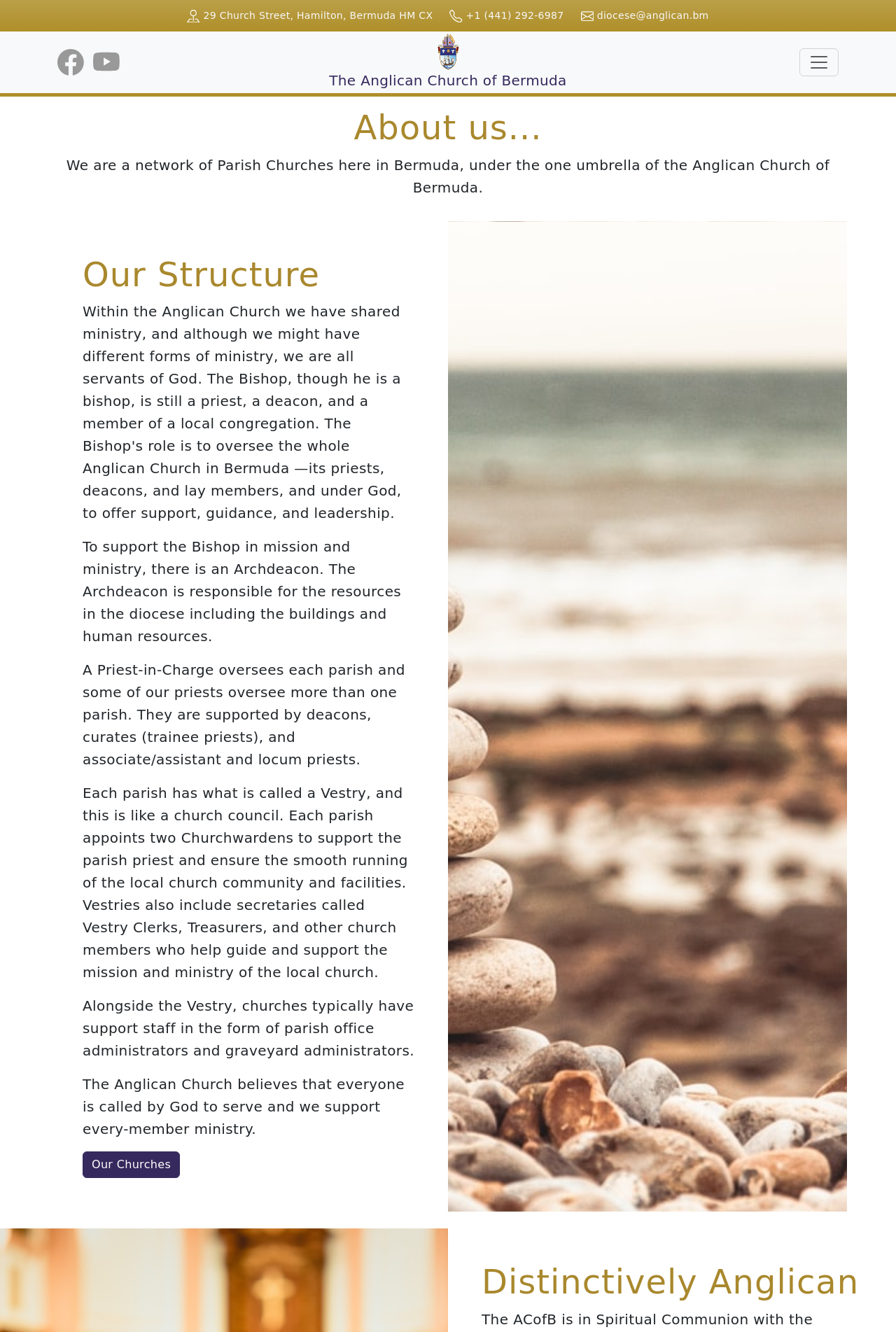Please determine the bounding box coordinates of the area that needs to be clicked to complete this task: 'view the university of southern california website'. The coordinates must be four float numbers between 0 and 1, formatted as [left, top, right, bottom].

None